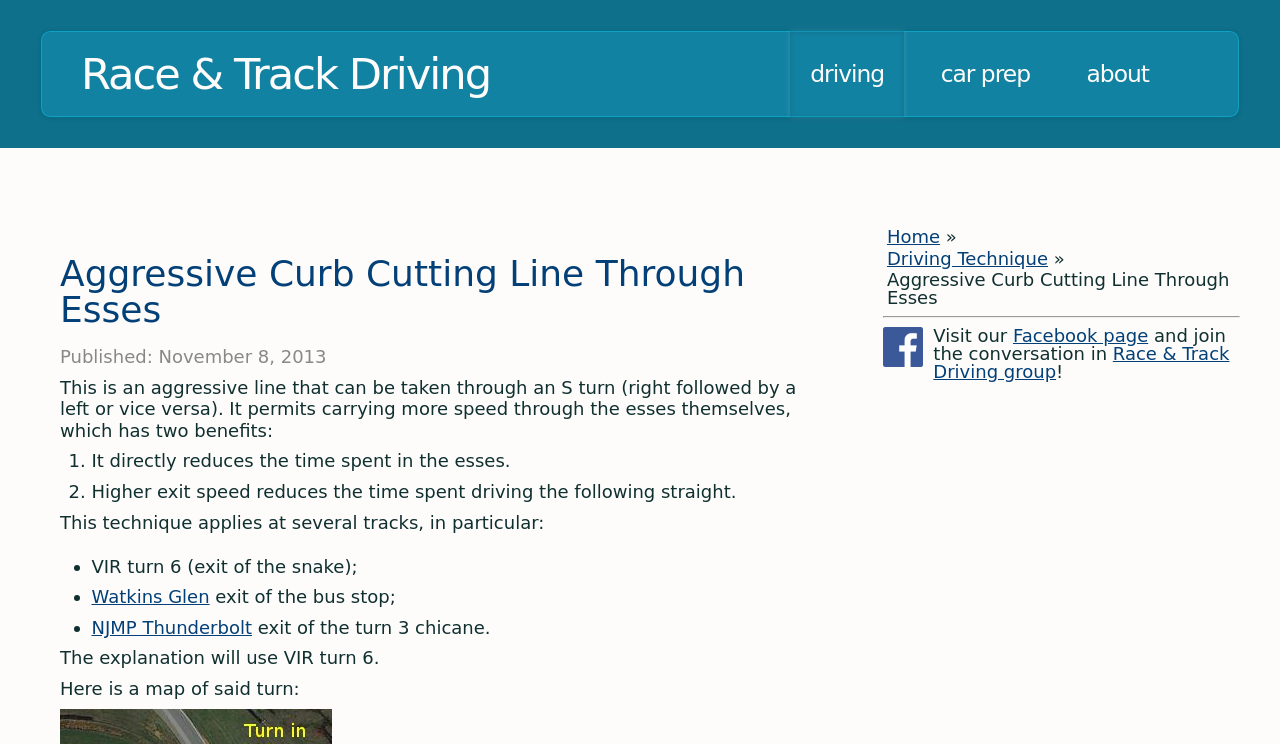What social media platform is mentioned on the webpage?
Using the image as a reference, give a one-word or short phrase answer.

Facebook